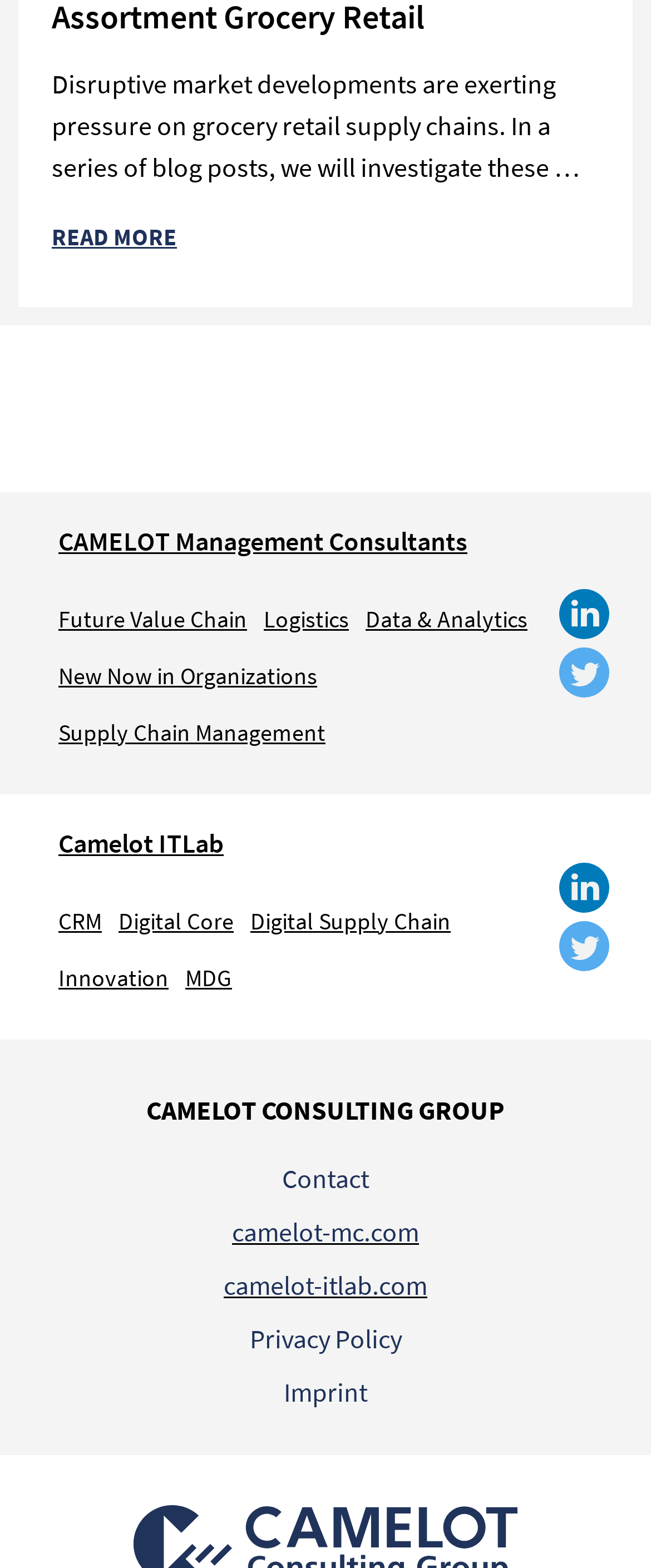Locate the bounding box coordinates of the region to be clicked to comply with the following instruction: "Contact Camelot Consulting Group". The coordinates must be four float numbers between 0 and 1, in the form [left, top, right, bottom].

[0.0, 0.743, 1.0, 0.76]